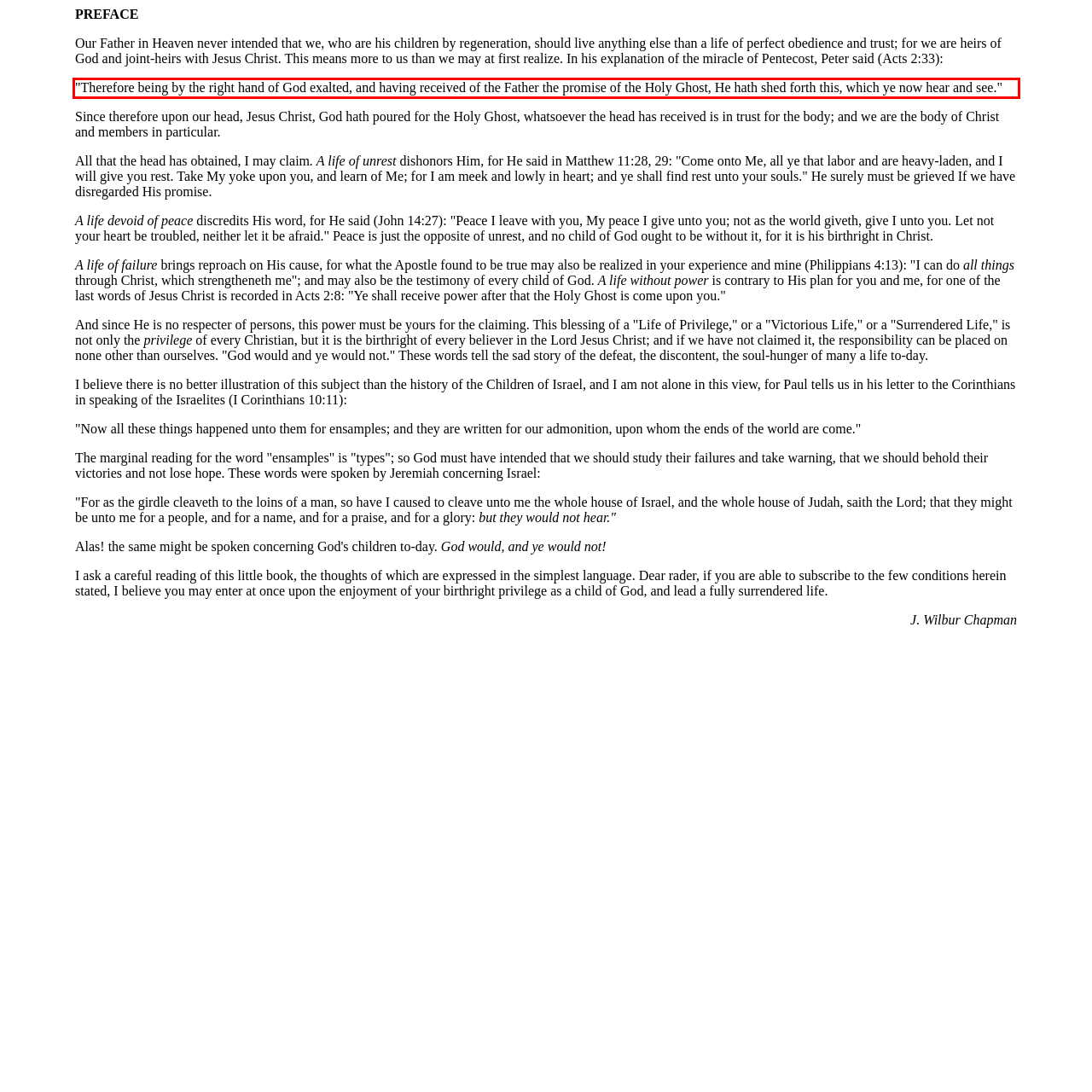With the given screenshot of a webpage, locate the red rectangle bounding box and extract the text content using OCR.

"Therefore being by the right hand of God exalted, and having received of the Father the promise of the Holy Ghost, He hath shed forth this, which ye now hear and see."